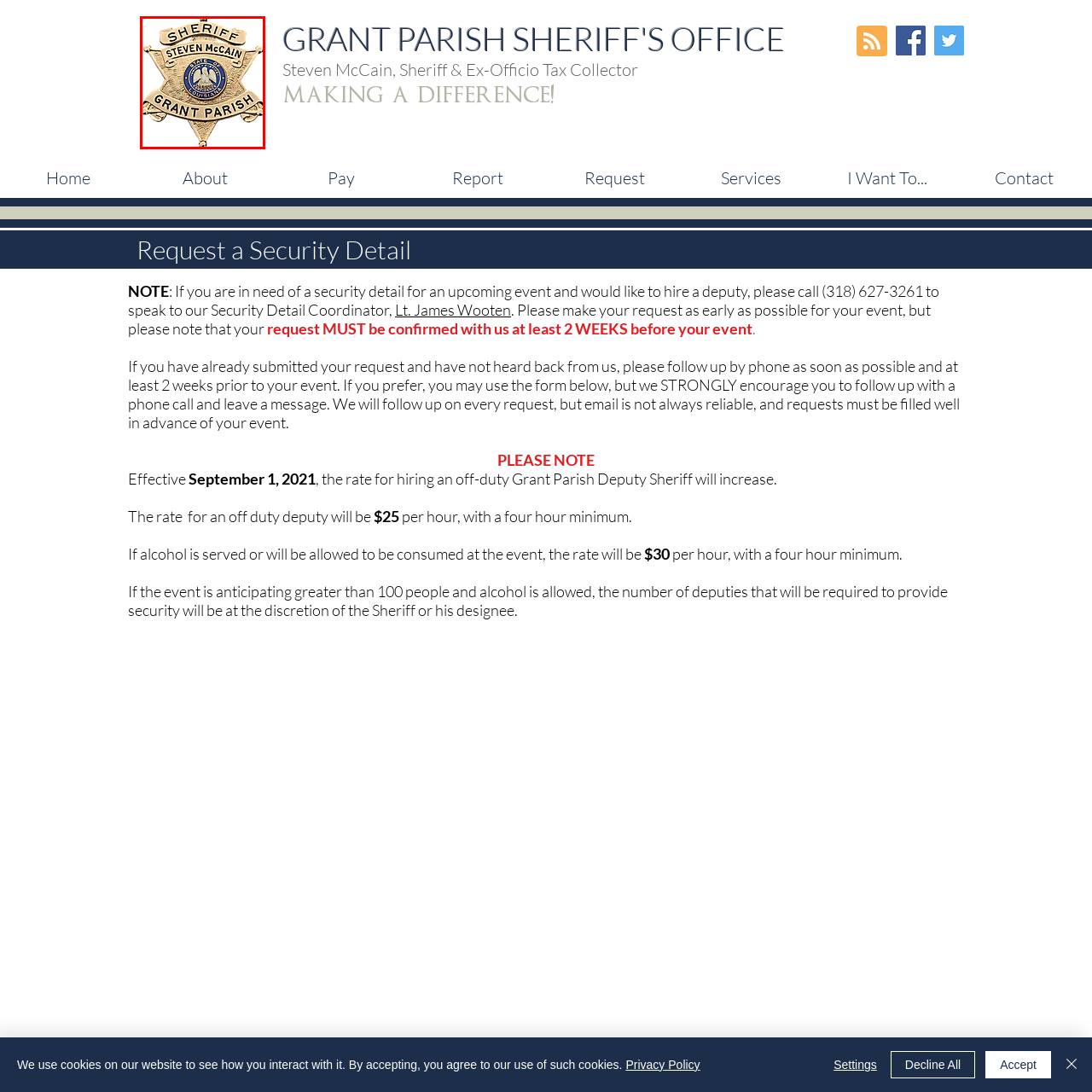Concentrate on the image highlighted by the red boundary and deliver a detailed answer to the following question, using the information from the image:
What is written at the top of the badge?

The word 'SHERIFF' is written at the top of the badge, clearly indicating the authority and title of the office, which is responsible for maintaining law and order in Grant Parish, Louisiana.